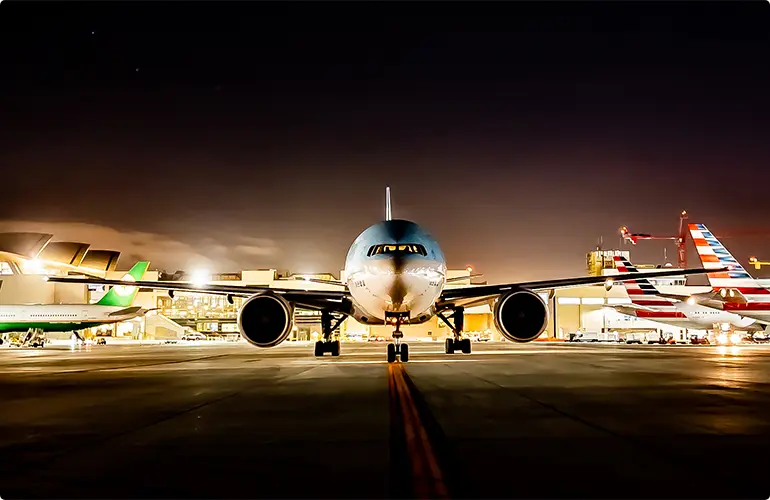What is the significance of LAX in global aviation?
Use the image to answer the question with a single word or phrase.

It plays a significant role